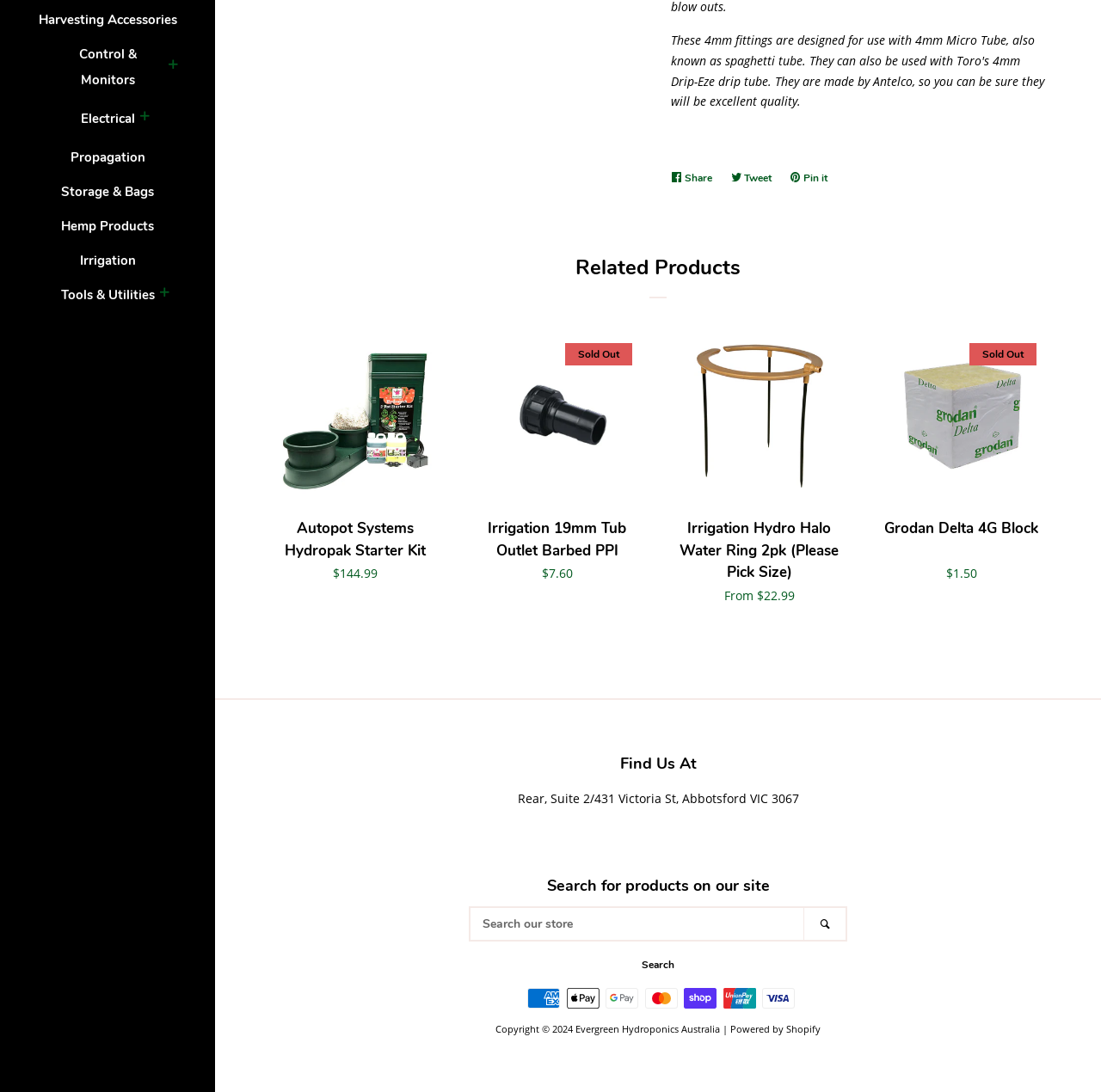Using the given description, provide the bounding box coordinates formatted as (top-left x, top-left y, bottom-right x, bottom-right y), with all values being floating point numbers between 0 and 1. Description: Pin it Pin on Pinterest

[0.717, 0.15, 0.759, 0.177]